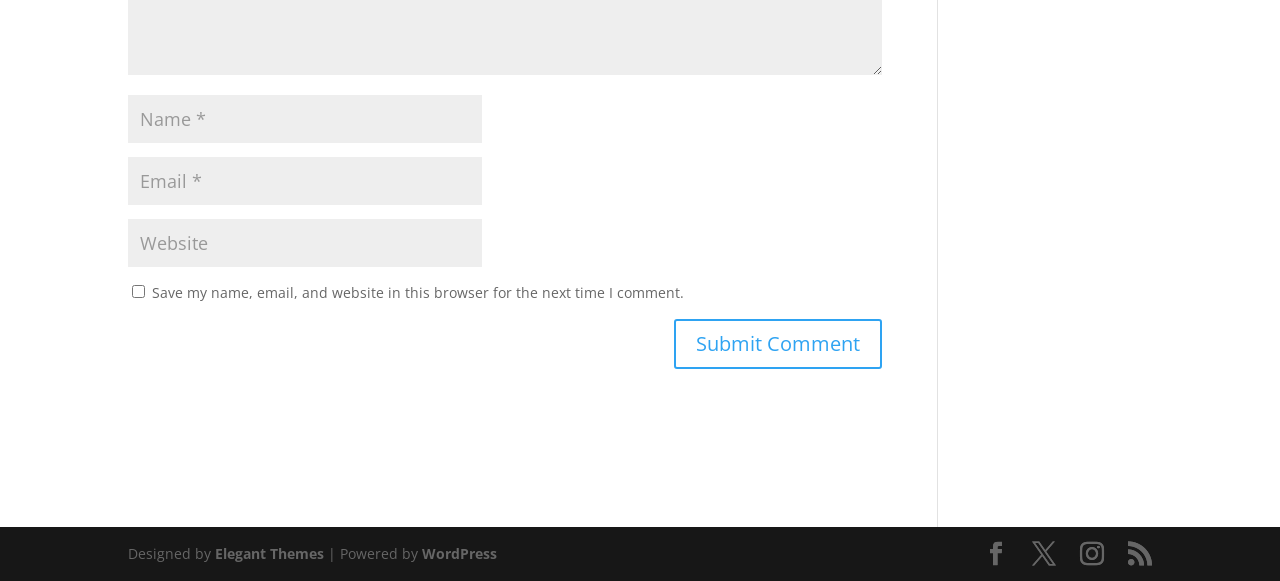Based on the image, please respond to the question with as much detail as possible:
What is the button at the bottom used for?

The button is labeled 'Submit Comment' and is located at the bottom of the form, indicating that it is used to submit the user's comment.